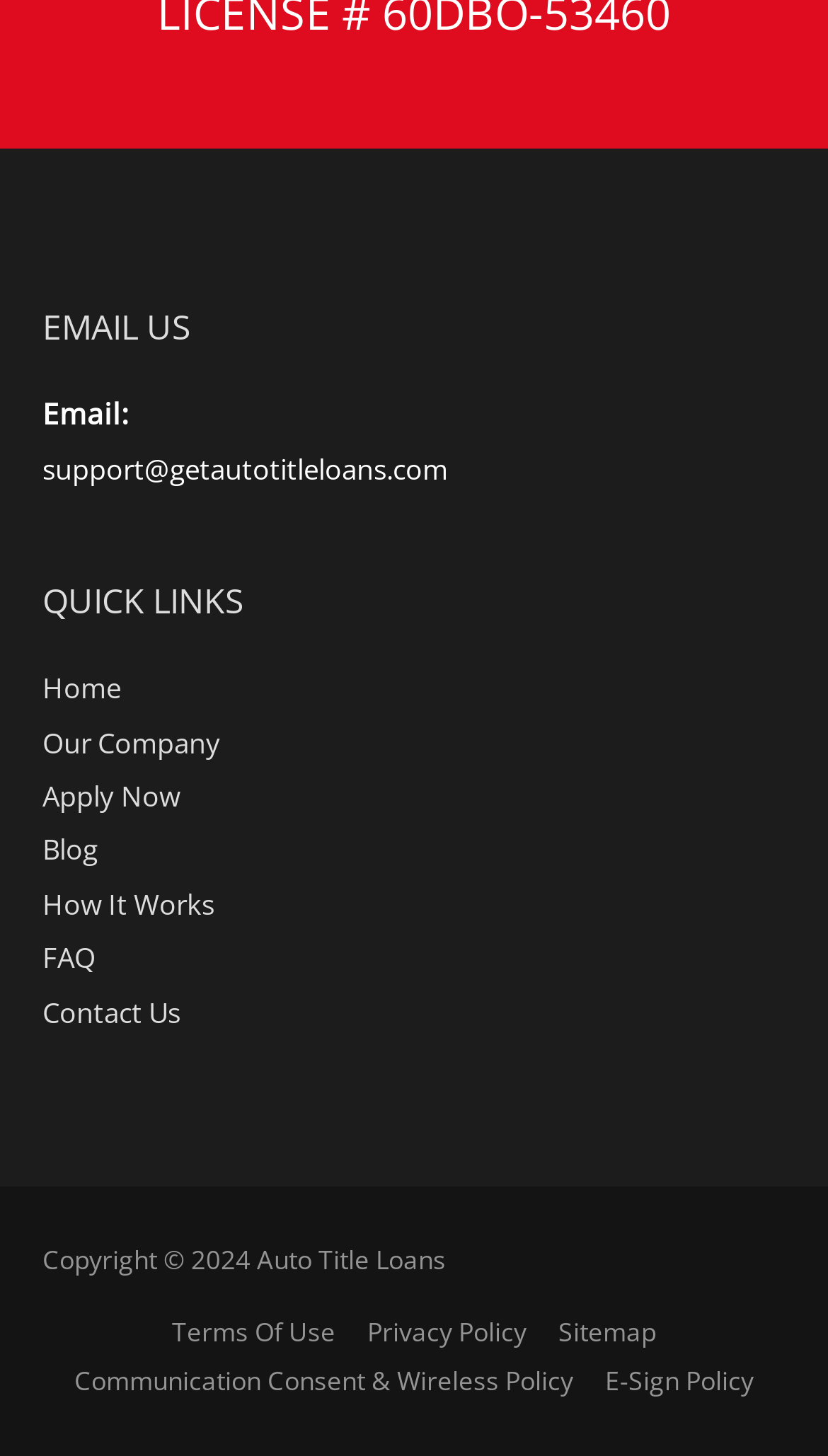Find the coordinates for the bounding box of the element with this description: "alt="Kicks and Grips Logo"".

None